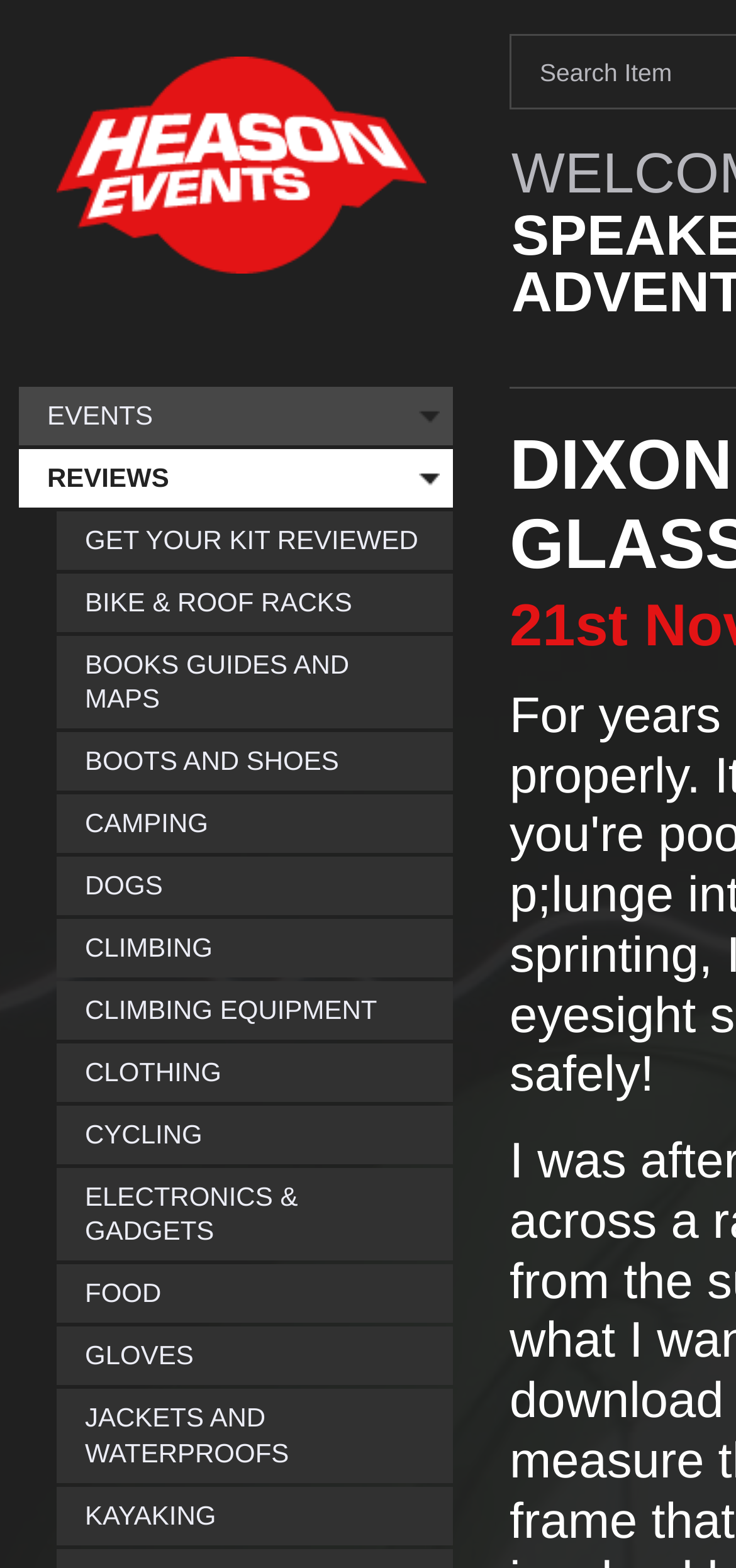What is the first category listed on the webpage?
Based on the visual, give a brief answer using one word or a short phrase.

EVENTS